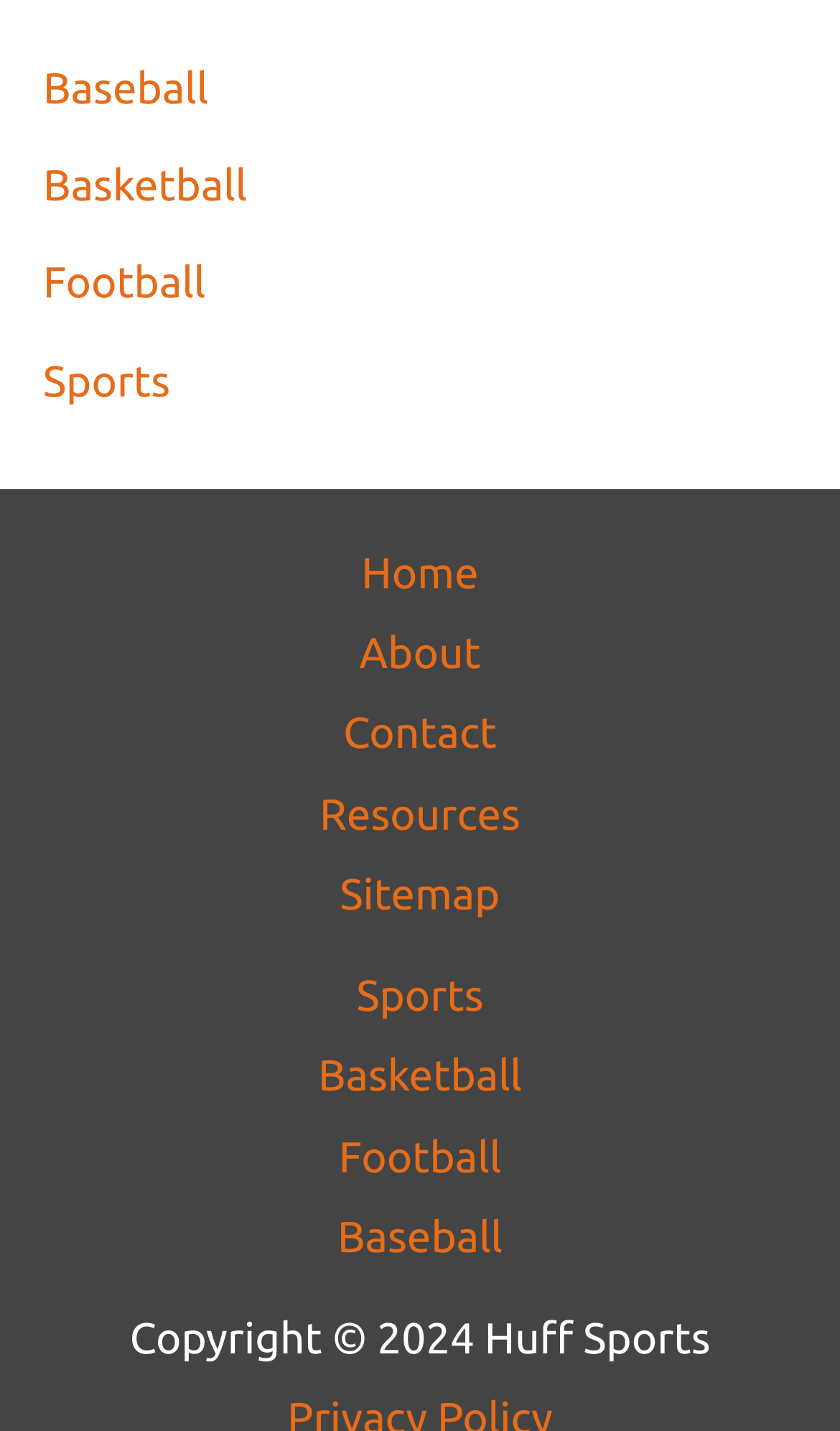Determine the bounding box coordinates (top-left x, top-left y, bottom-right x, bottom-right y) of the UI element described in the following text: About

[0.376, 0.428, 0.624, 0.484]